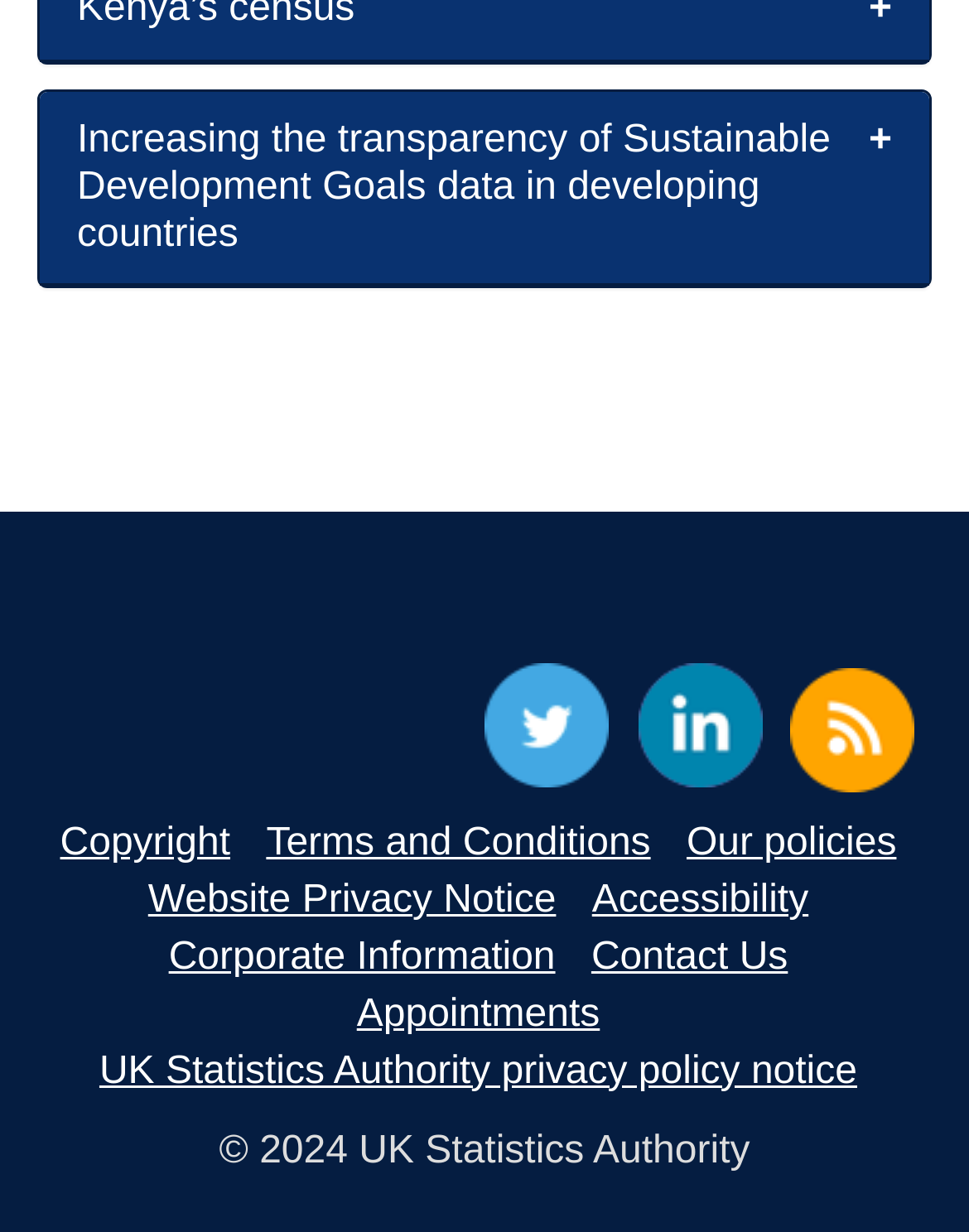Provide a one-word or brief phrase answer to the question:
How many links are present in the footer section of the webpage?

7